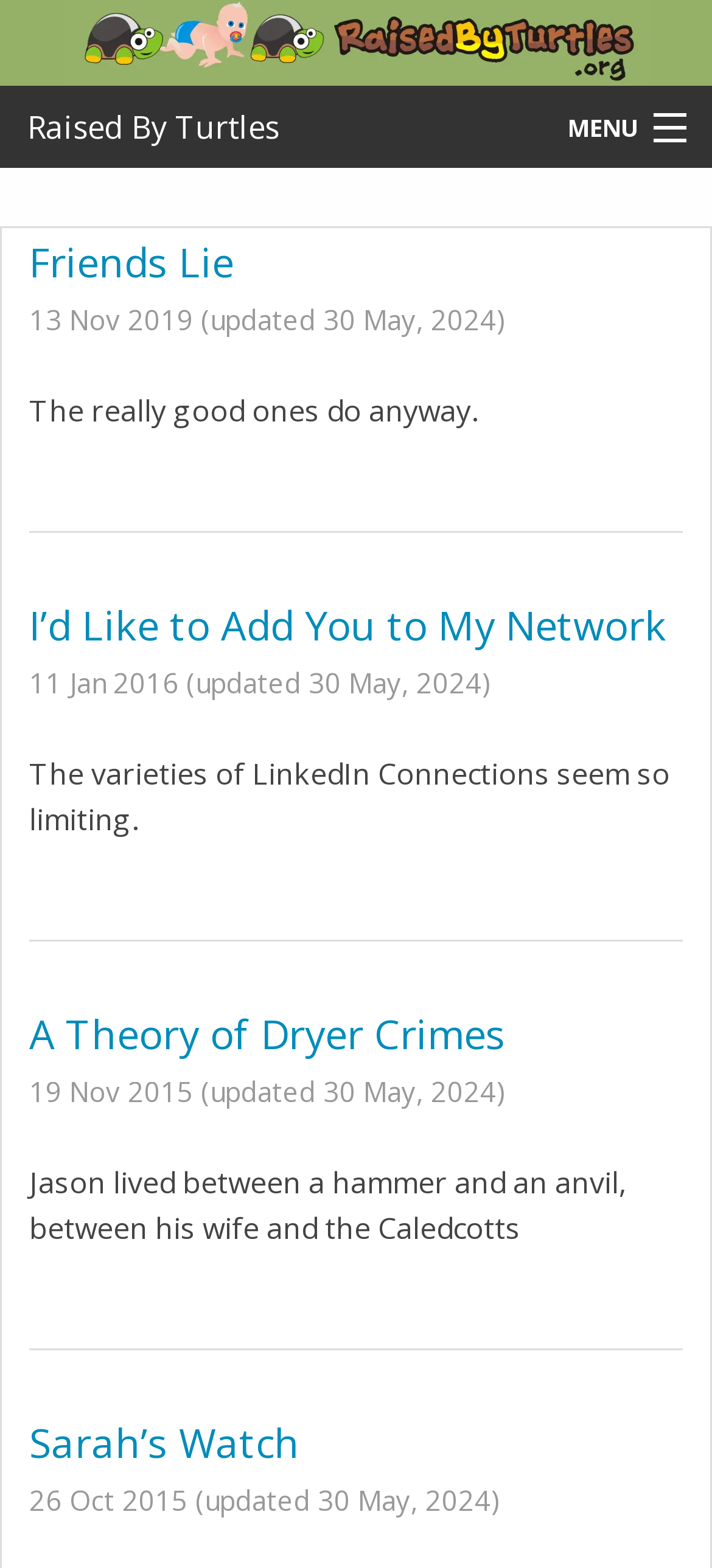Provide the bounding box coordinates for the specified HTML element described in this description: "Physical". The coordinates should be four float numbers ranging from 0 to 1, in the format [left, top, right, bottom].

[0.0, 0.321, 1.0, 0.374]